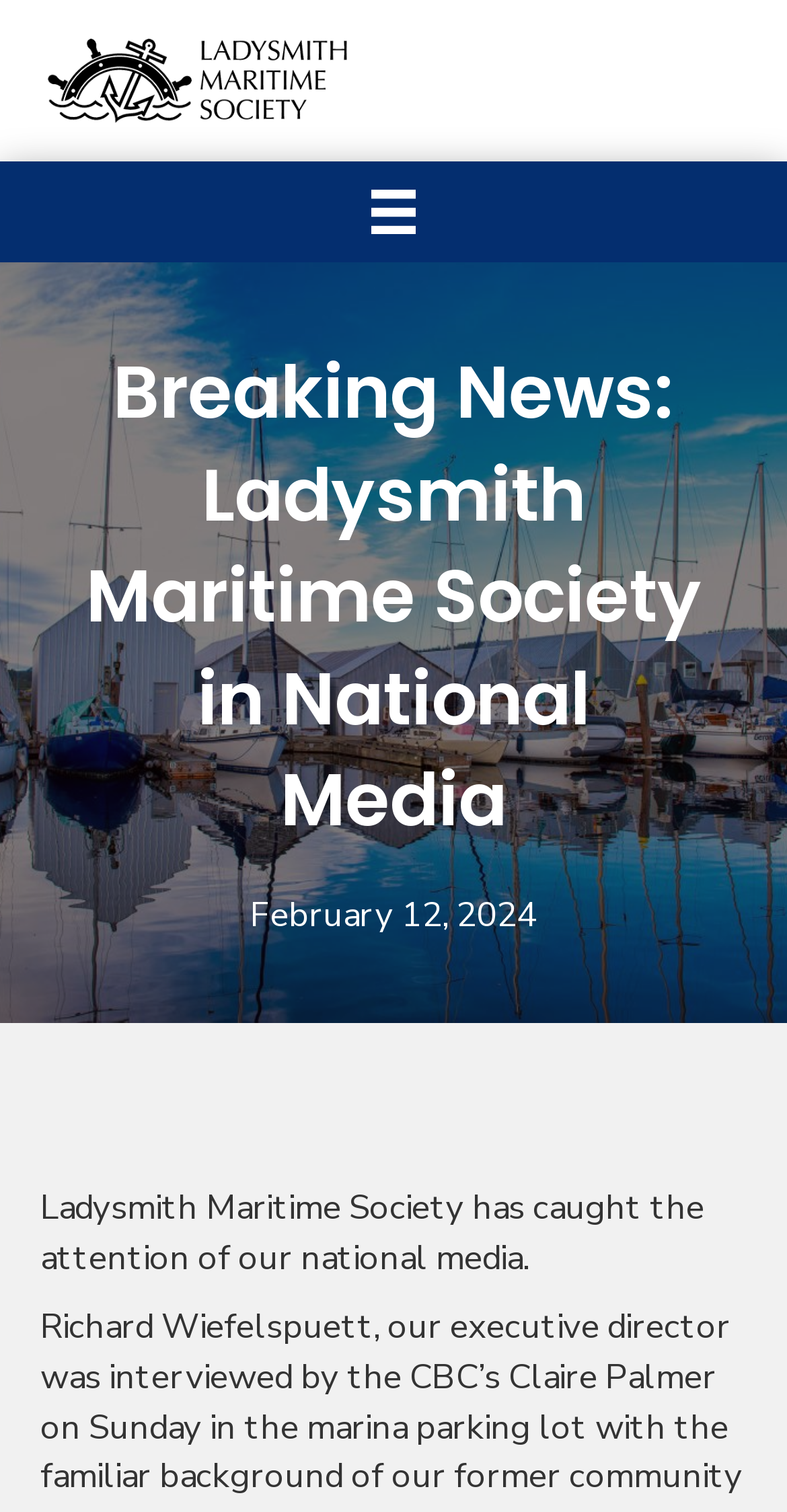When was the news article published?
Respond with a short answer, either a single word or a phrase, based on the image.

February 12, 2024